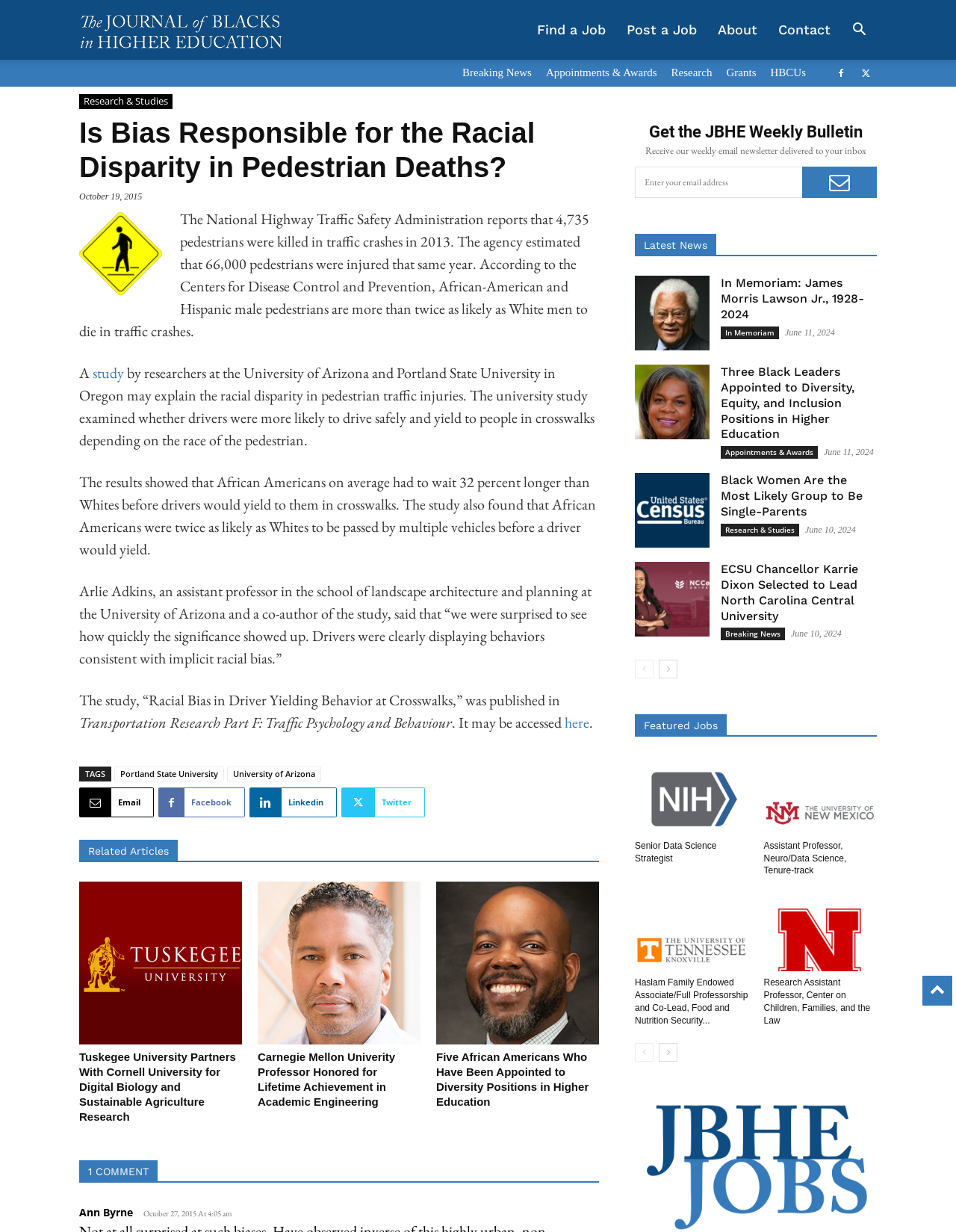Please determine the bounding box coordinates of the clickable area required to carry out the following instruction: "Enter email address to receive the JBHE Weekly Bulletin". The coordinates must be four float numbers between 0 and 1, represented as [left, top, right, bottom].

[0.664, 0.135, 0.839, 0.161]